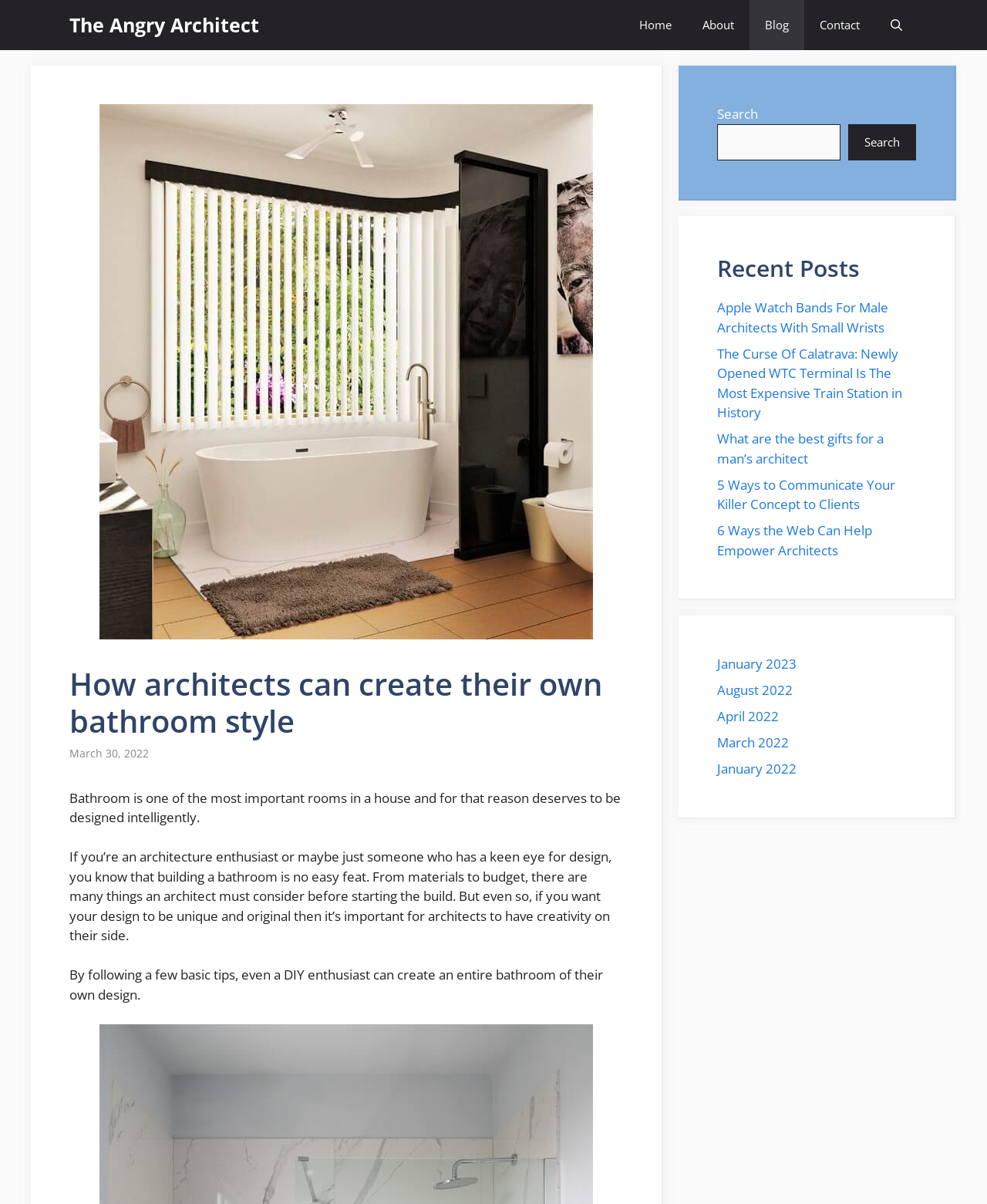What is the purpose of the search bar?
Respond to the question with a well-detailed and thorough answer.

The search bar is located in the top navigation area and has a label 'Search'. Its purpose is likely to allow users to search for content within the website.